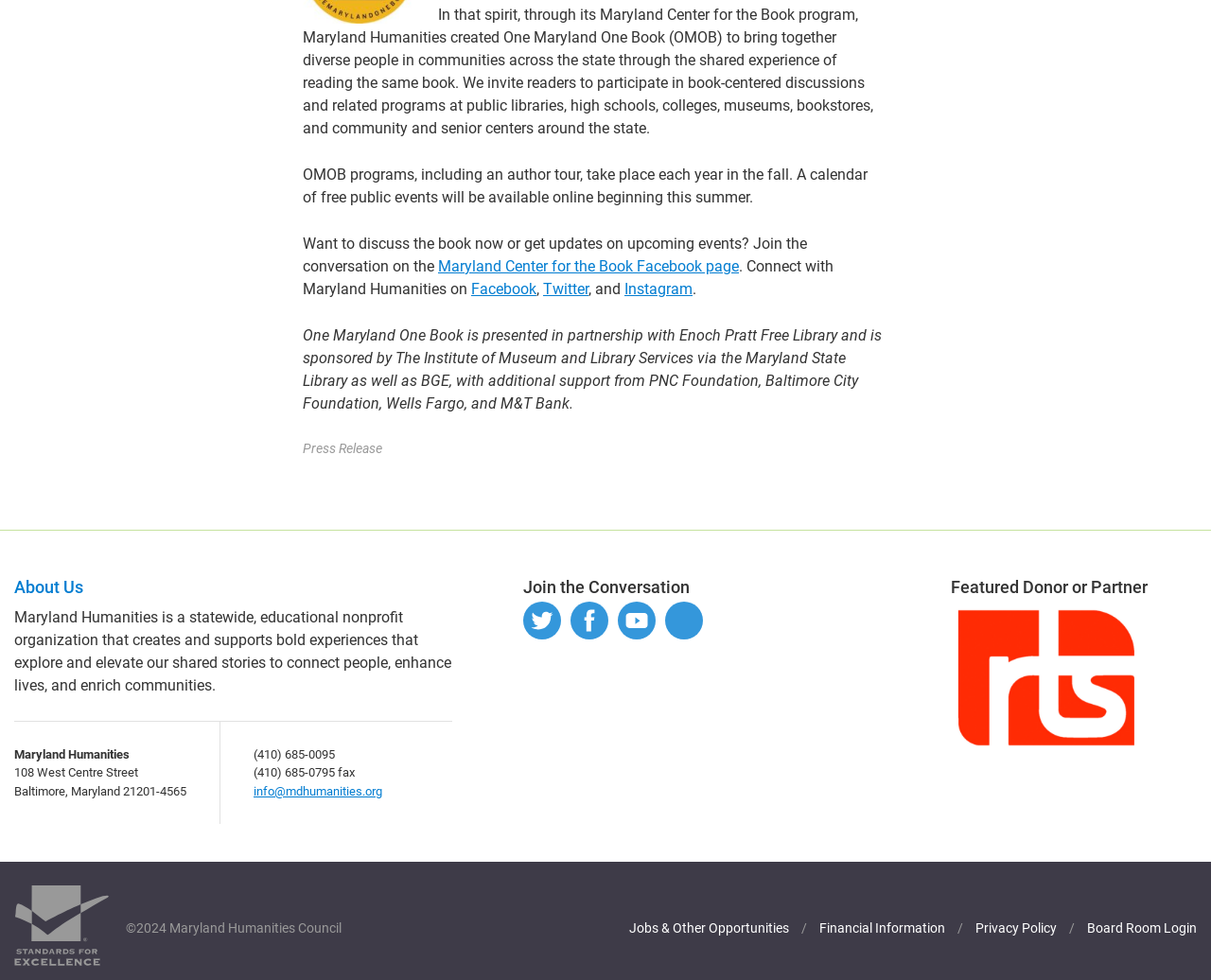Locate the bounding box coordinates of the element you need to click to accomplish the task described by this instruction: "Join the conversation on Facebook".

[0.389, 0.286, 0.443, 0.304]